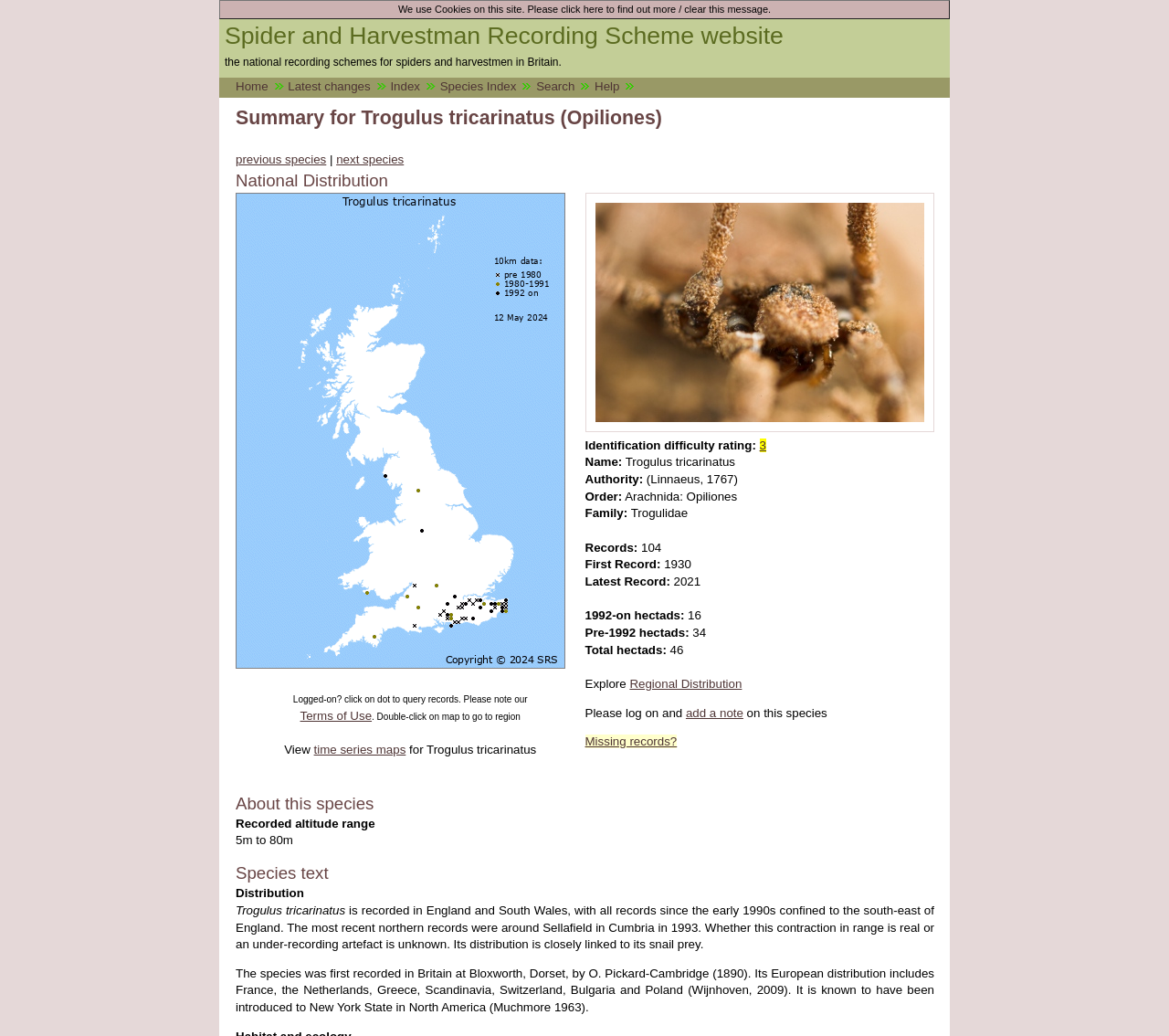Show the bounding box coordinates for the HTML element as described: "Terms of Use".

[0.257, 0.684, 0.318, 0.698]